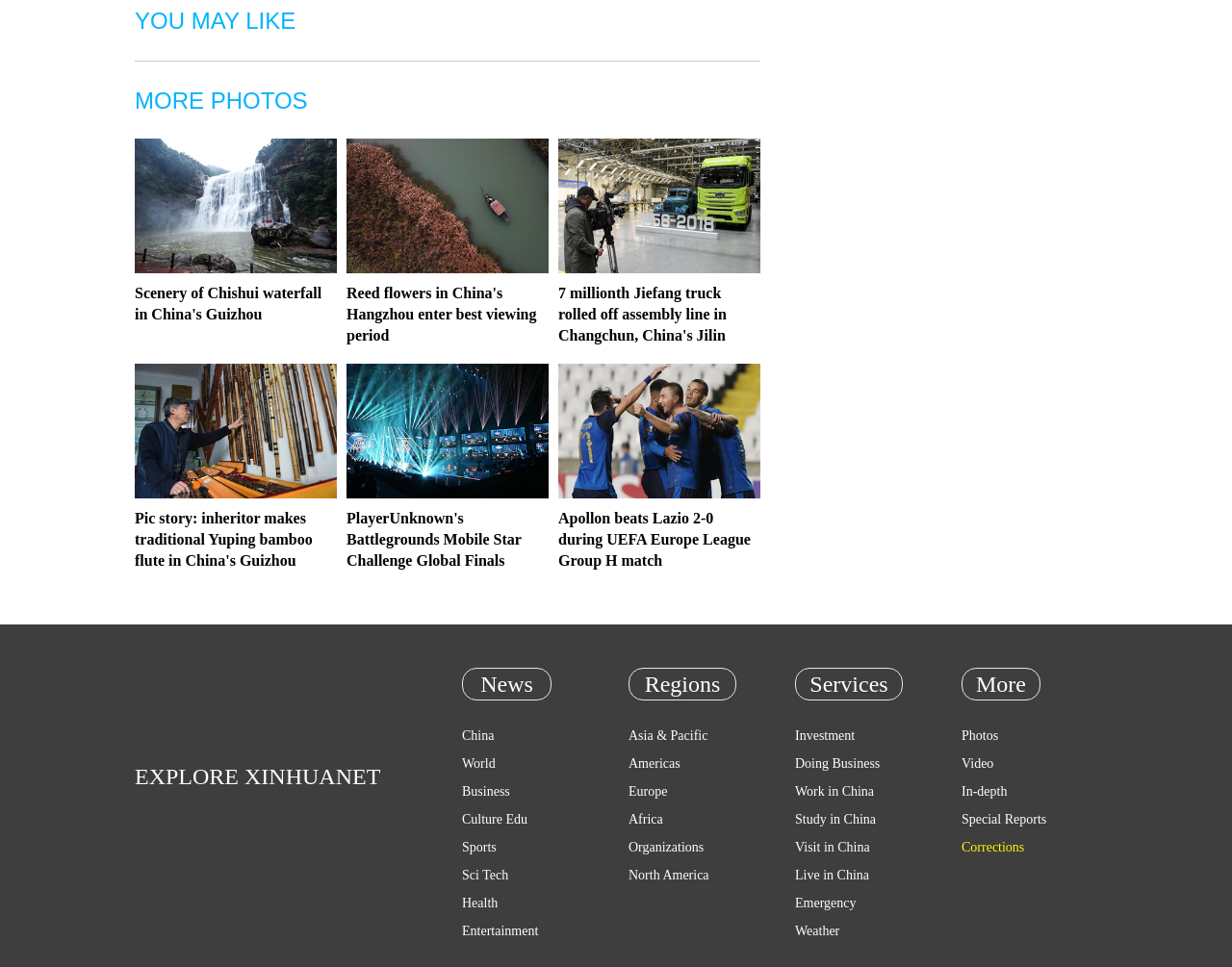Kindly determine the bounding box coordinates of the area that needs to be clicked to fulfill this instruction: "Read news about China".

[0.375, 0.753, 0.401, 0.768]